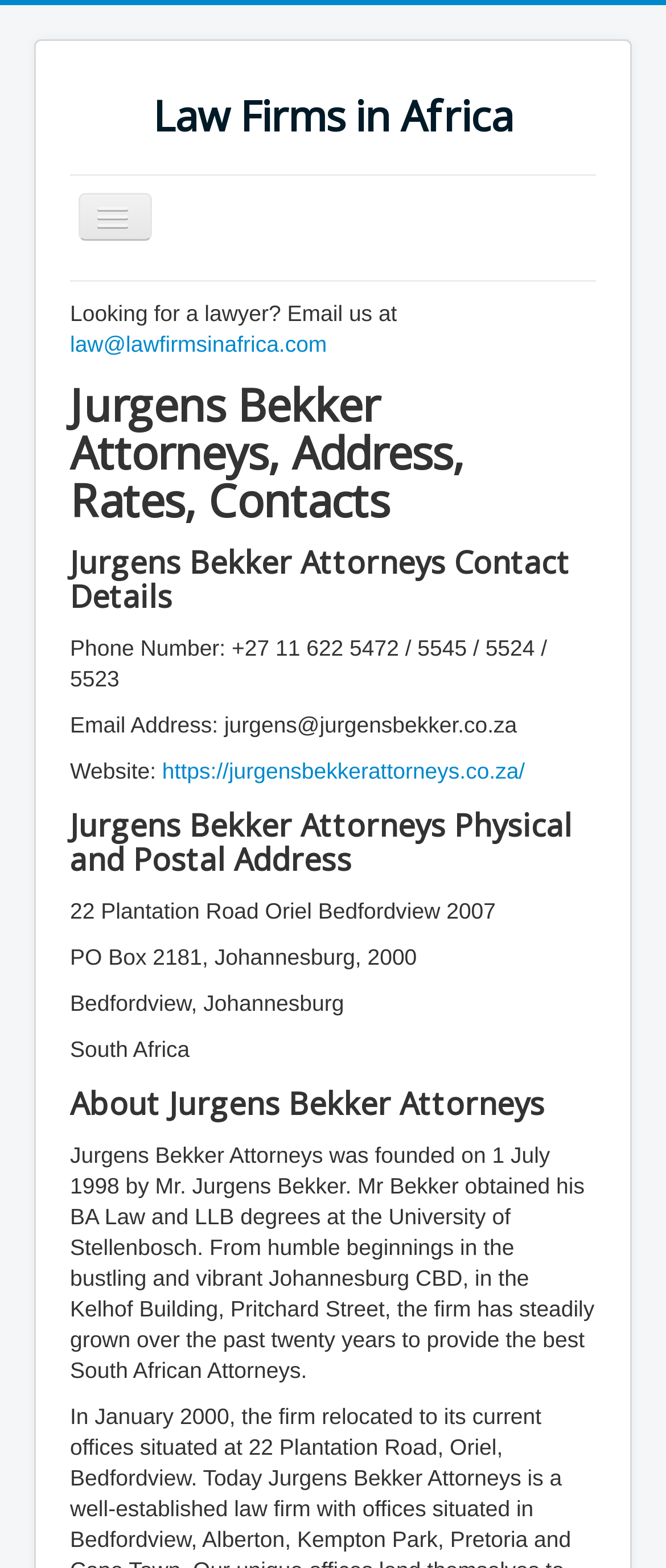What is the phone number of Jurgens Bekker Attorneys?
Can you provide a detailed and comprehensive answer to the question?

I found the phone number by looking at the contact details section of the webpage, where it is listed as 'Phone Number: +27 11 622 5472 / 5545 / 5524 / 5523'.